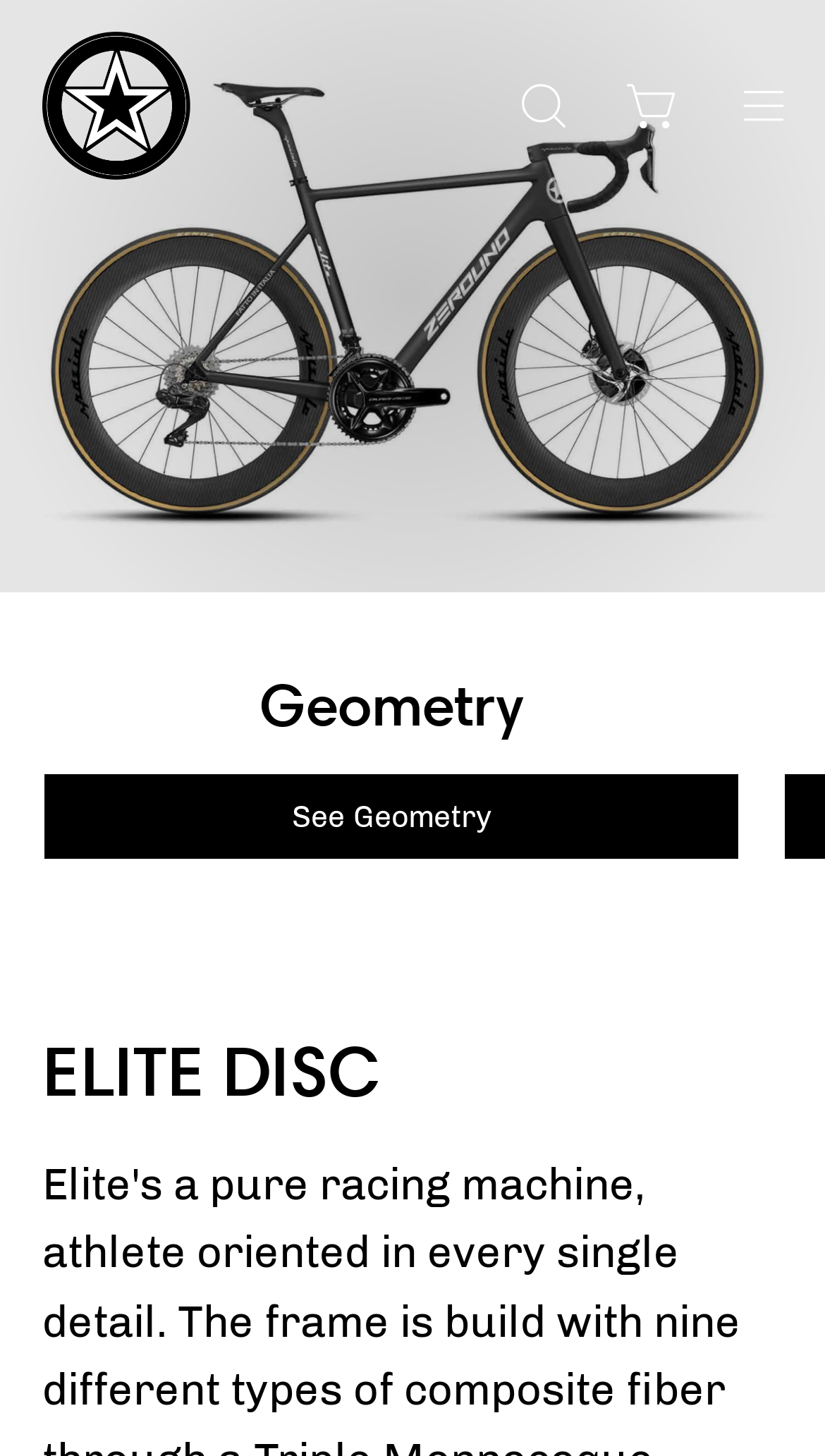Please examine the image and answer the question with a detailed explanation:
How many navigation options are available?

I counted the number of navigation options by looking at the buttons and links at the top of the webpage. There is a search button, a cart button, and a navigation menu button, making a total of 3 options.